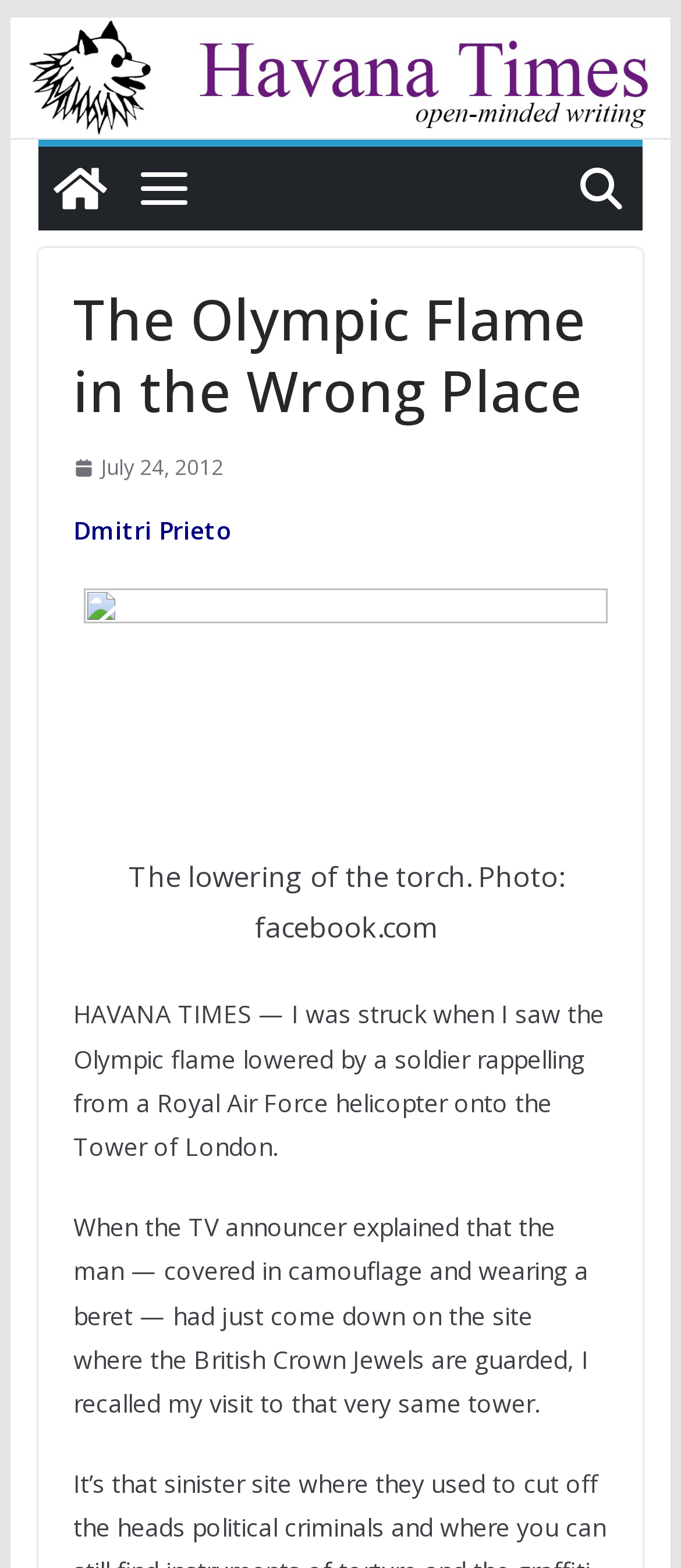What is the website's name?
Look at the image and provide a short answer using one word or a phrase.

Havana Times